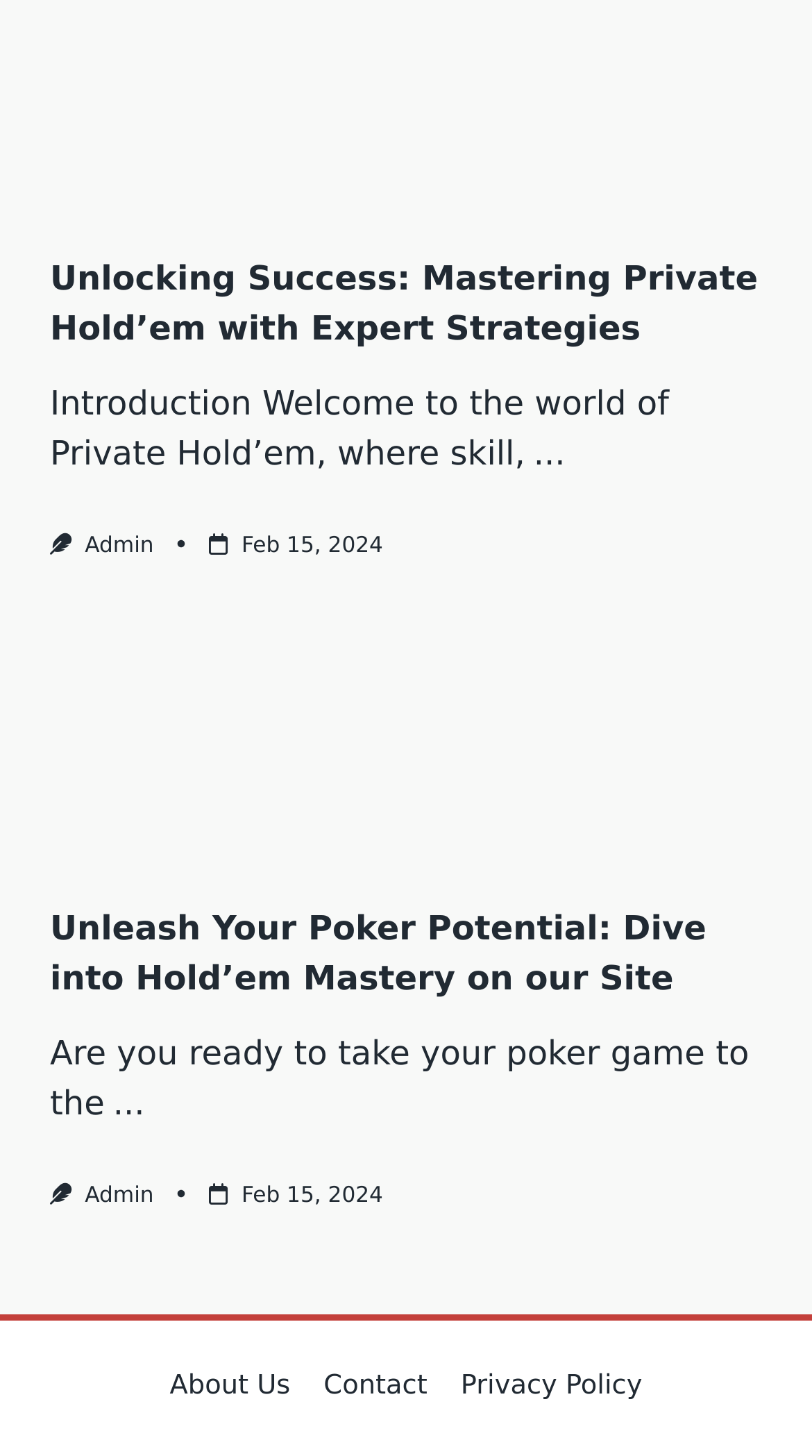What is the topic of the article?
Please respond to the question with a detailed and informative answer.

The topic of the article can be determined by looking at the heading 'Unlocking Success: Mastering Private Hold'em with Expert Strategies' and the content of the article, which suggests that the topic is related to Private Hold'em.